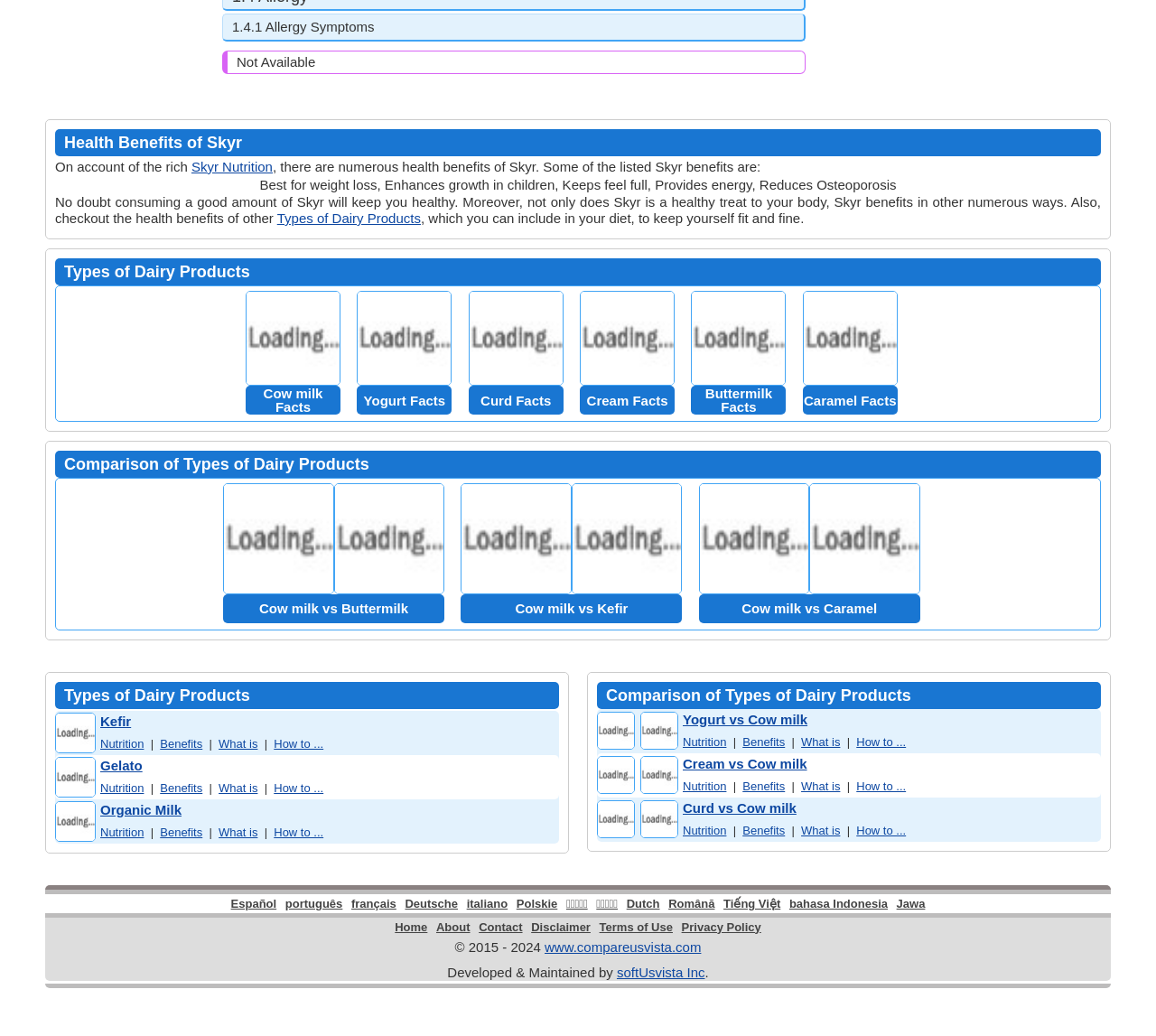Locate the bounding box coordinates of the element you need to click to accomplish the task described by this instruction: "Learn about Cow milk Facts".

[0.213, 0.372, 0.295, 0.4]